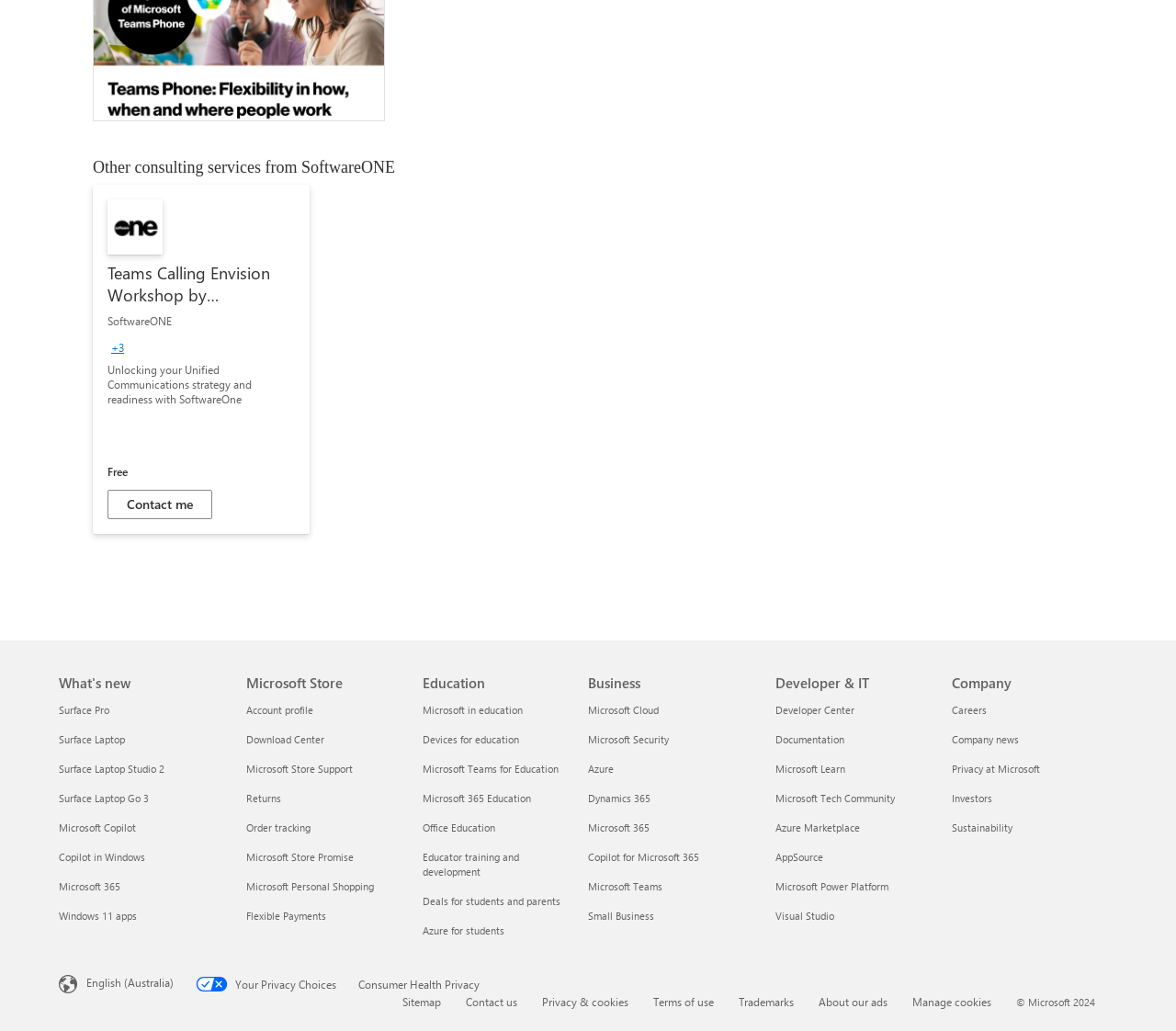Determine the bounding box coordinates of the region to click in order to accomplish the following instruction: "Contact me". Provide the coordinates as four float numbers between 0 and 1, specifically [left, top, right, bottom].

[0.091, 0.475, 0.18, 0.504]